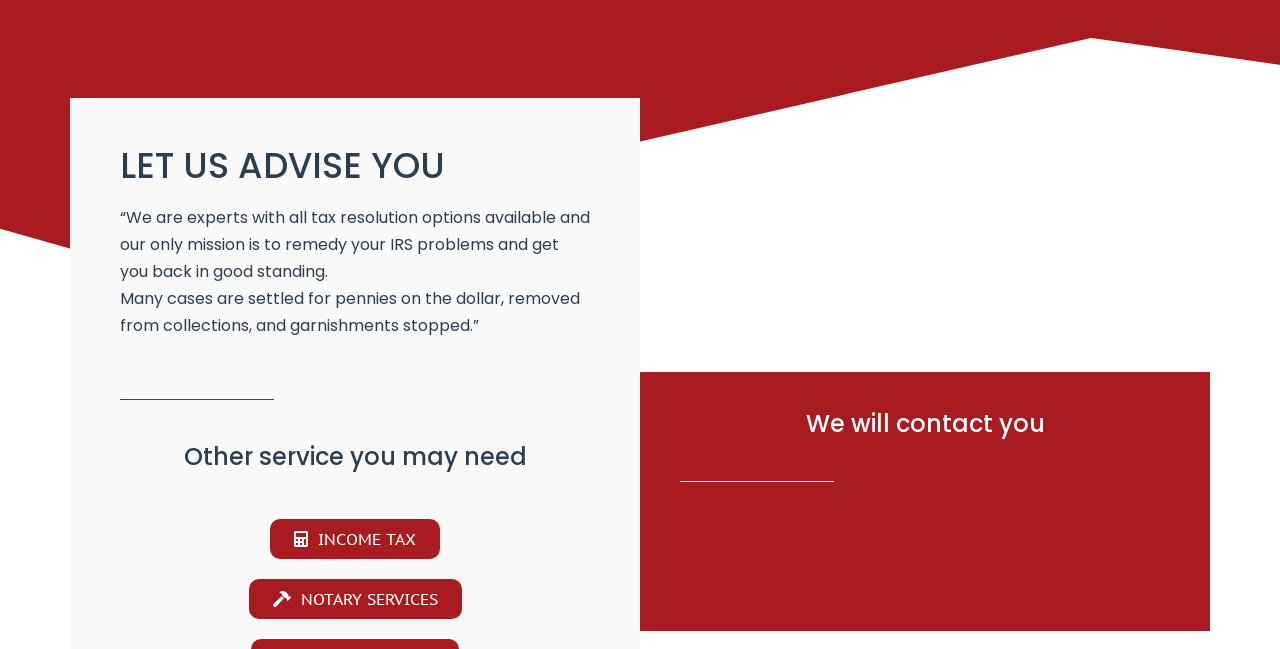What other service is offered besides income tax?
Answer the question in a detailed and comprehensive manner.

The link 'NOTARY SERVICES' is listed under the heading 'Other service you may need', indicating that notary services are another service offered by the company besides income tax.